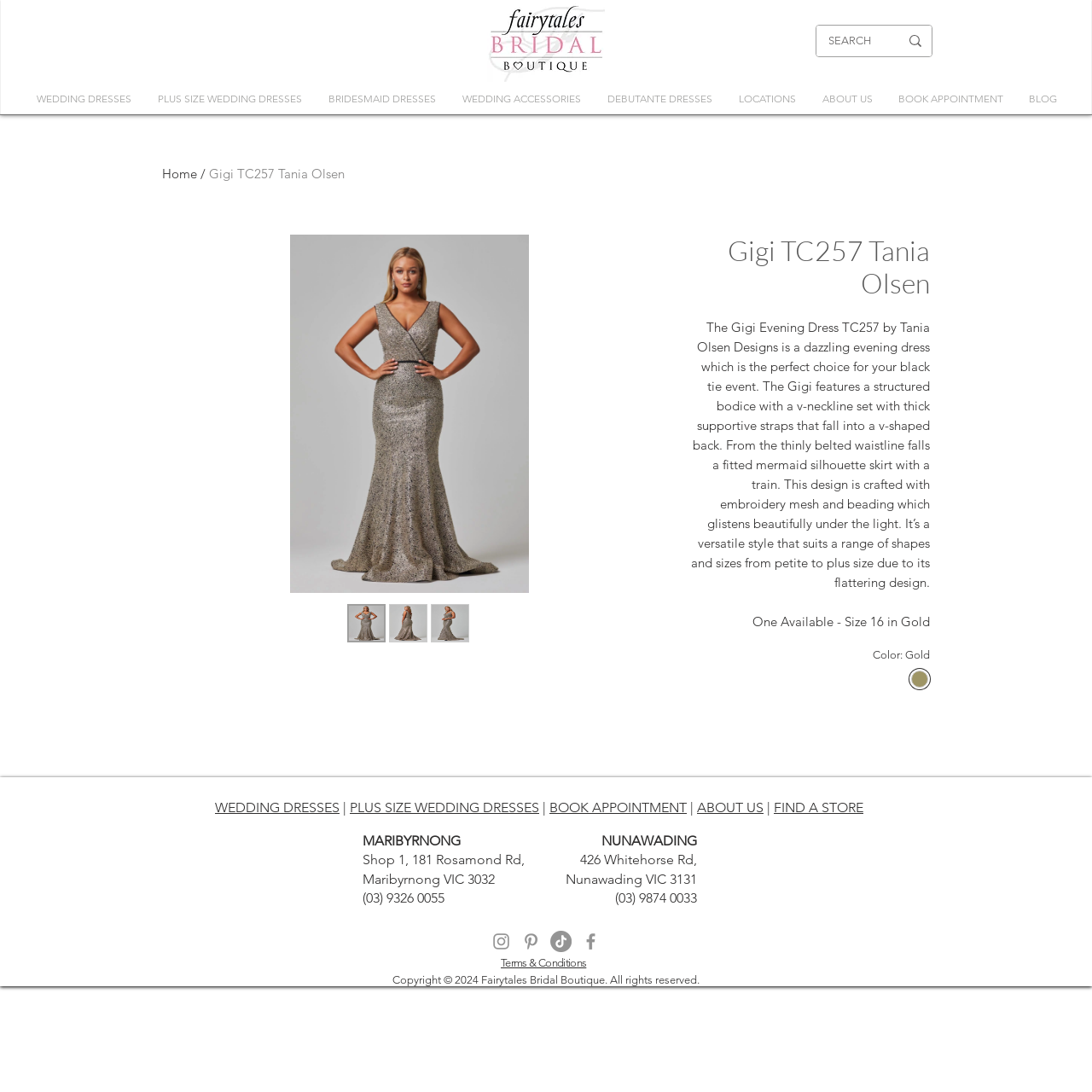How many locations are listed for Fairytales Bridal Boutique?
Provide an in-depth and detailed answer to the question.

In the contentinfo section, two locations are listed for Fairytales Bridal Boutique: Maribyrnong and Nunawading.